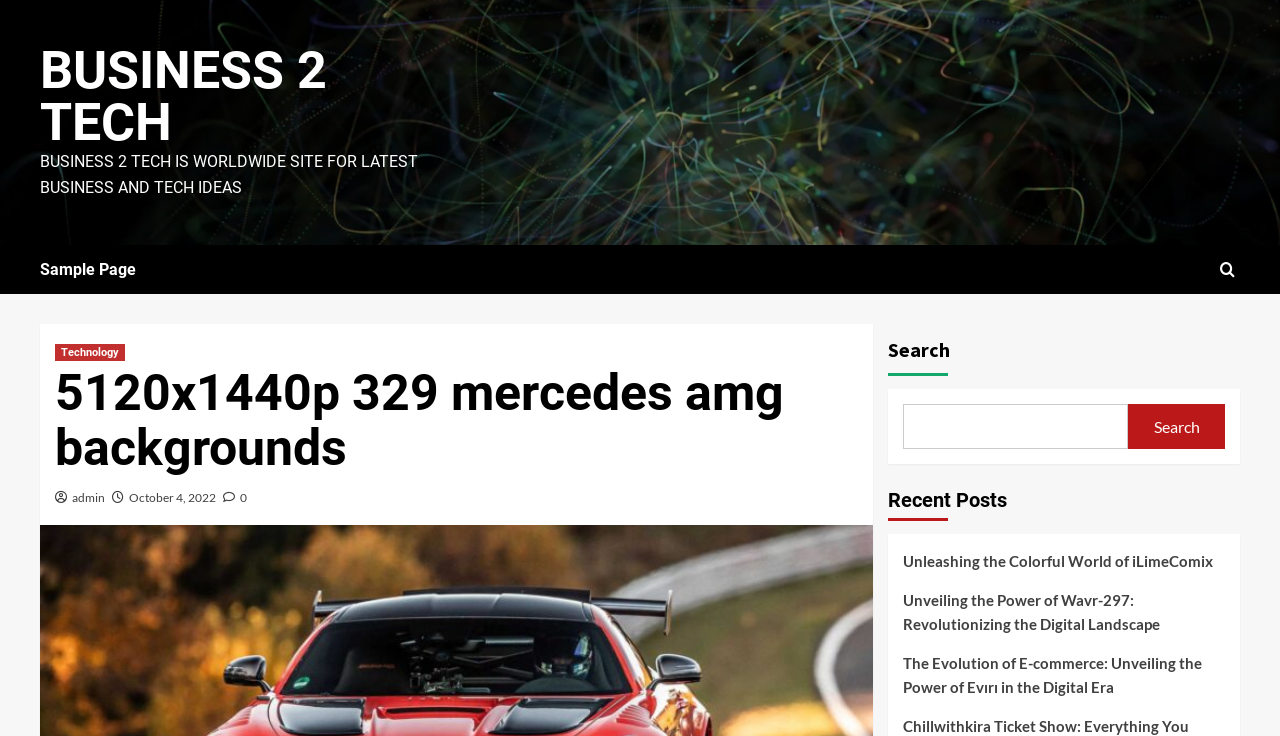What is the date mentioned on the webpage?
Provide a detailed answer to the question using information from the image.

The webpage has a link with the text 'October 4, 2022', which suggests that this is a specific date mentioned on the webpage, possibly related to a post or article.